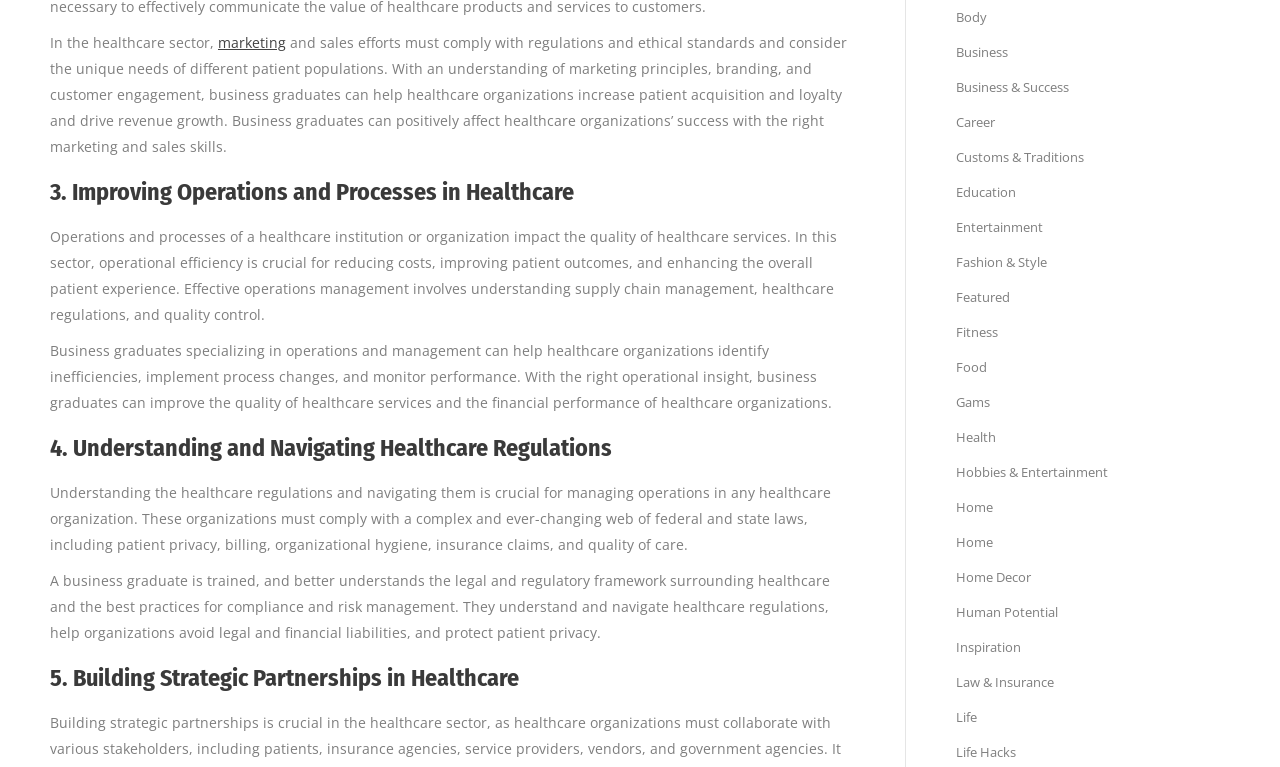Could you please study the image and provide a detailed answer to the question:
What is the role of business graduates in improving healthcare services?

According to the webpage, business graduates specializing in operations and management can help healthcare organizations identify inefficiencies, implement process changes, and monitor performance, ultimately improving the quality of healthcare services and the financial performance of healthcare organizations.